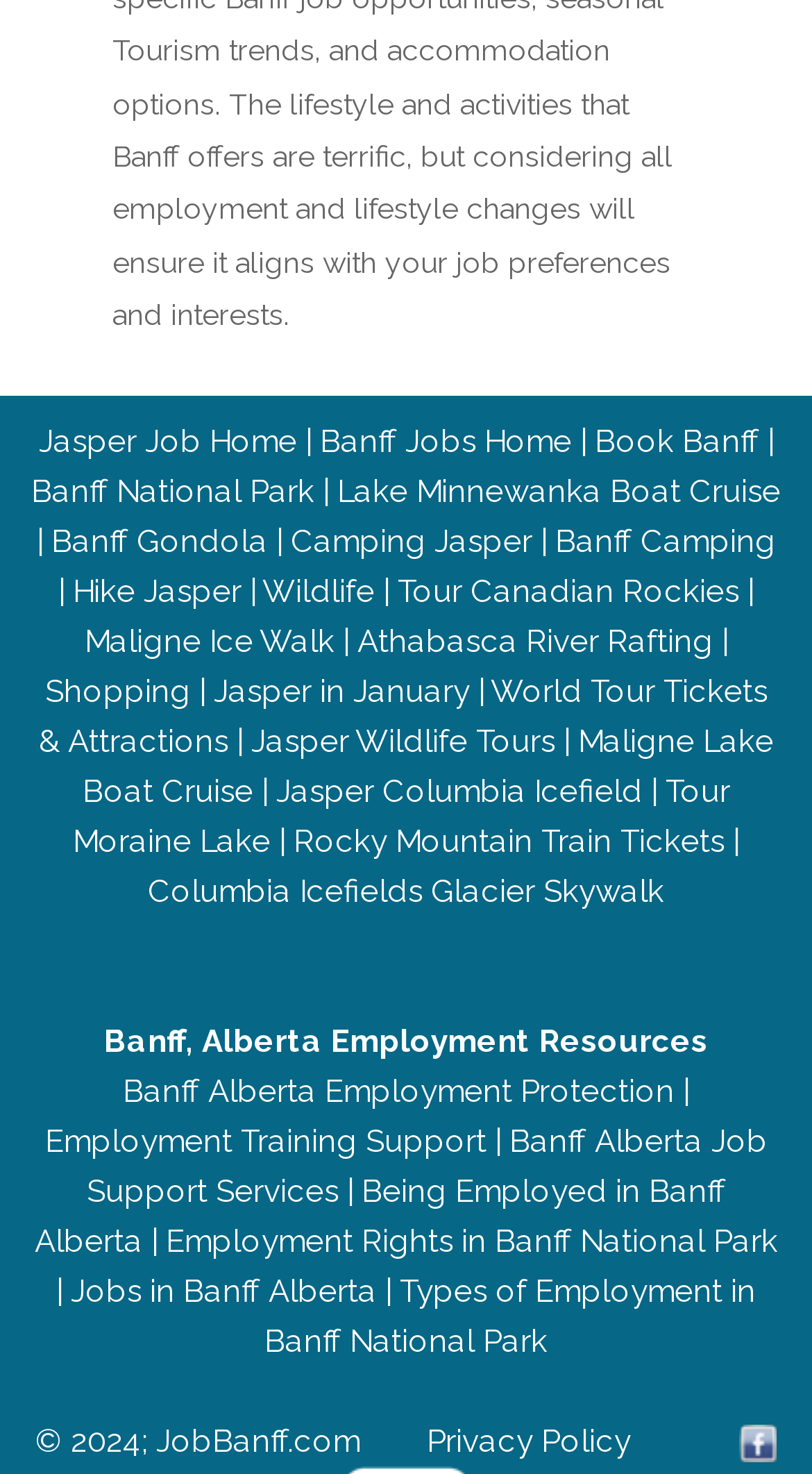Please specify the bounding box coordinates for the clickable region that will help you carry out the instruction: "Click the BOOK A DEMO link".

None